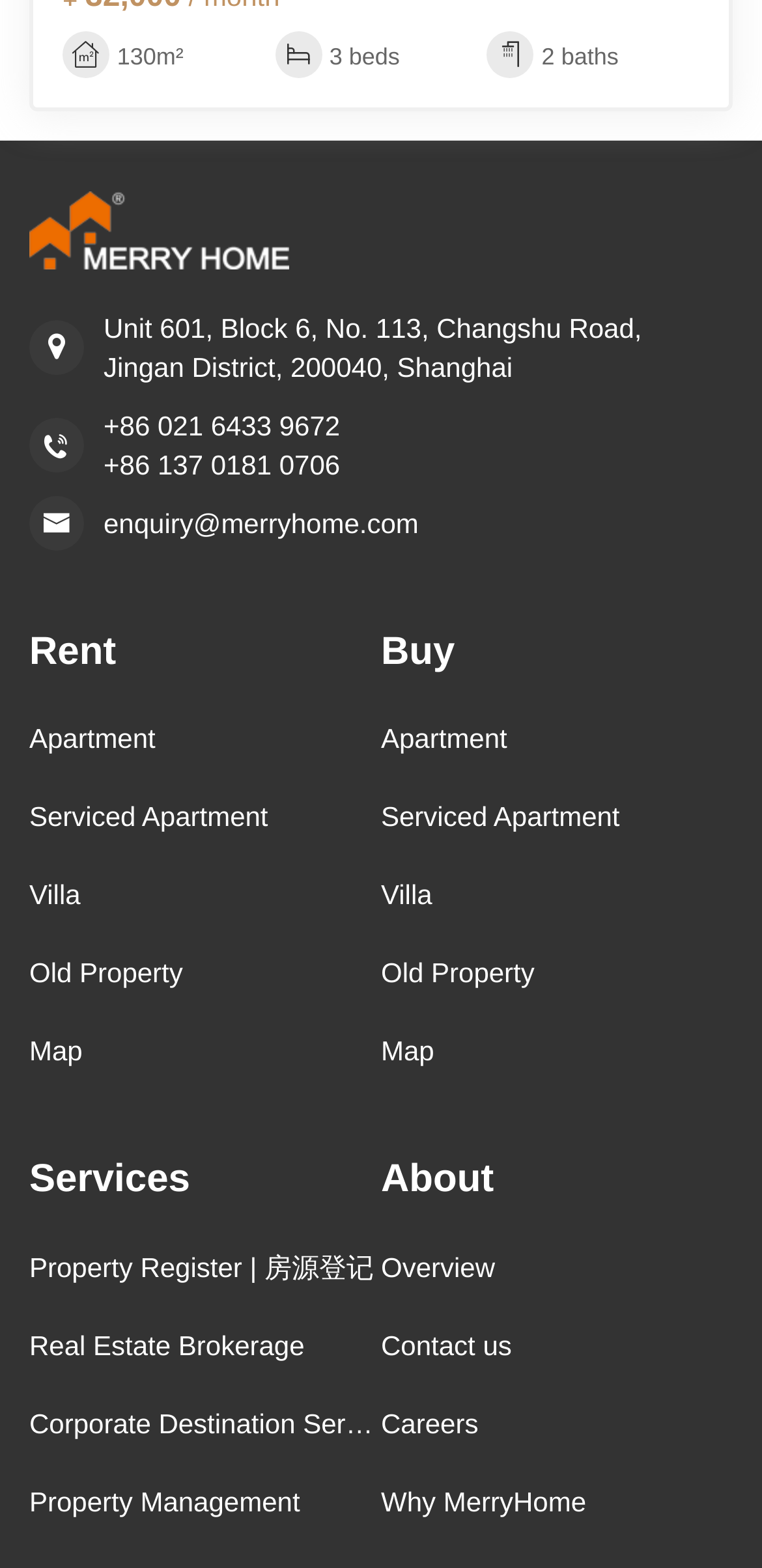Find the bounding box coordinates of the clickable region needed to perform the following instruction: "Click the EPFL Logo". The coordinates should be provided as four float numbers between 0 and 1, i.e., [left, top, right, bottom].

None